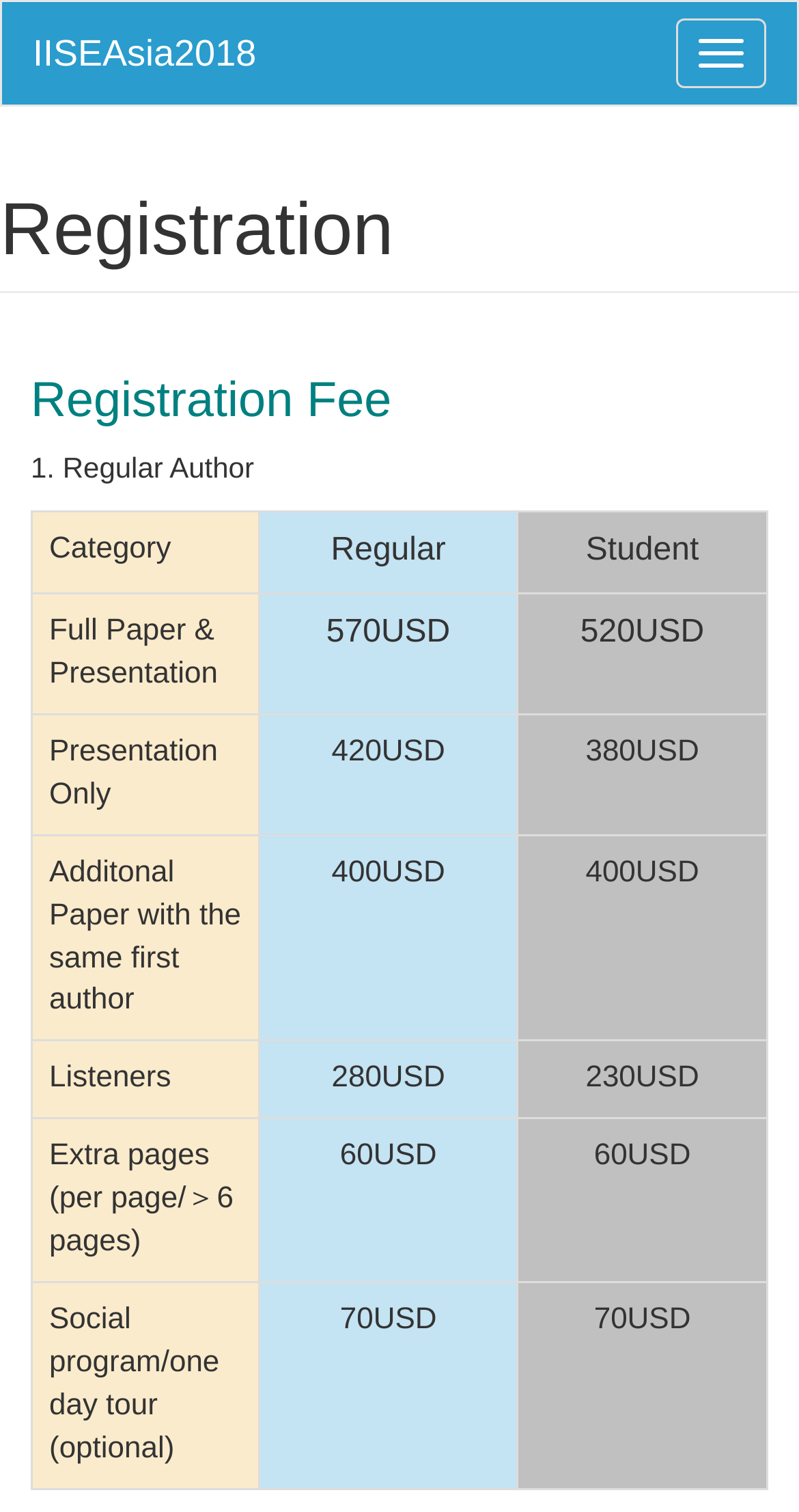How much does an additional paper with the same first author cost?
Based on the visual, give a brief answer using one word or a short phrase.

400USD